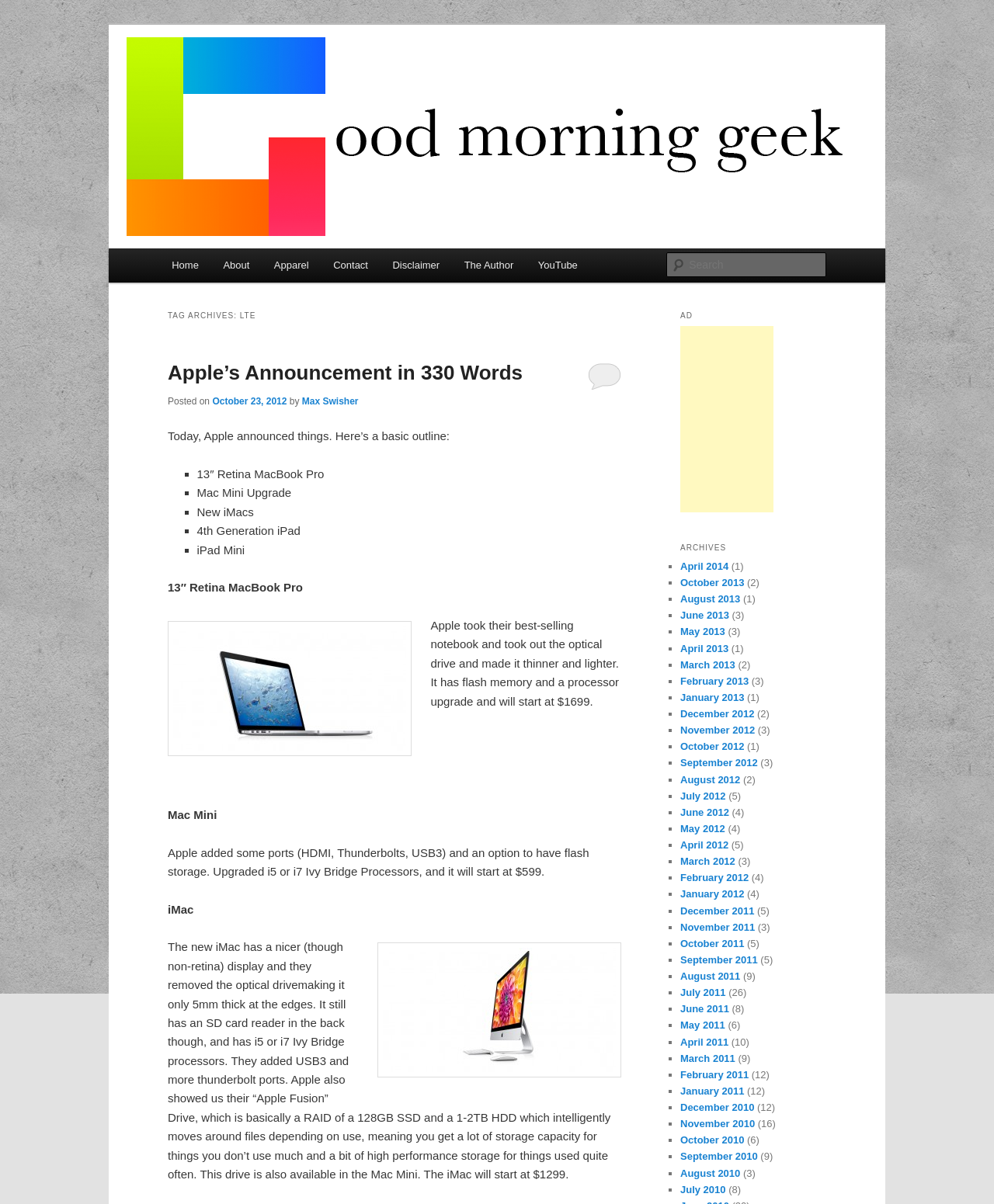Locate the UI element that matches the description October 23, 2012 in the webpage screenshot. Return the bounding box coordinates in the format (top-left x, top-left y, bottom-right x, bottom-right y), with values ranging from 0 to 1.

[0.214, 0.329, 0.289, 0.338]